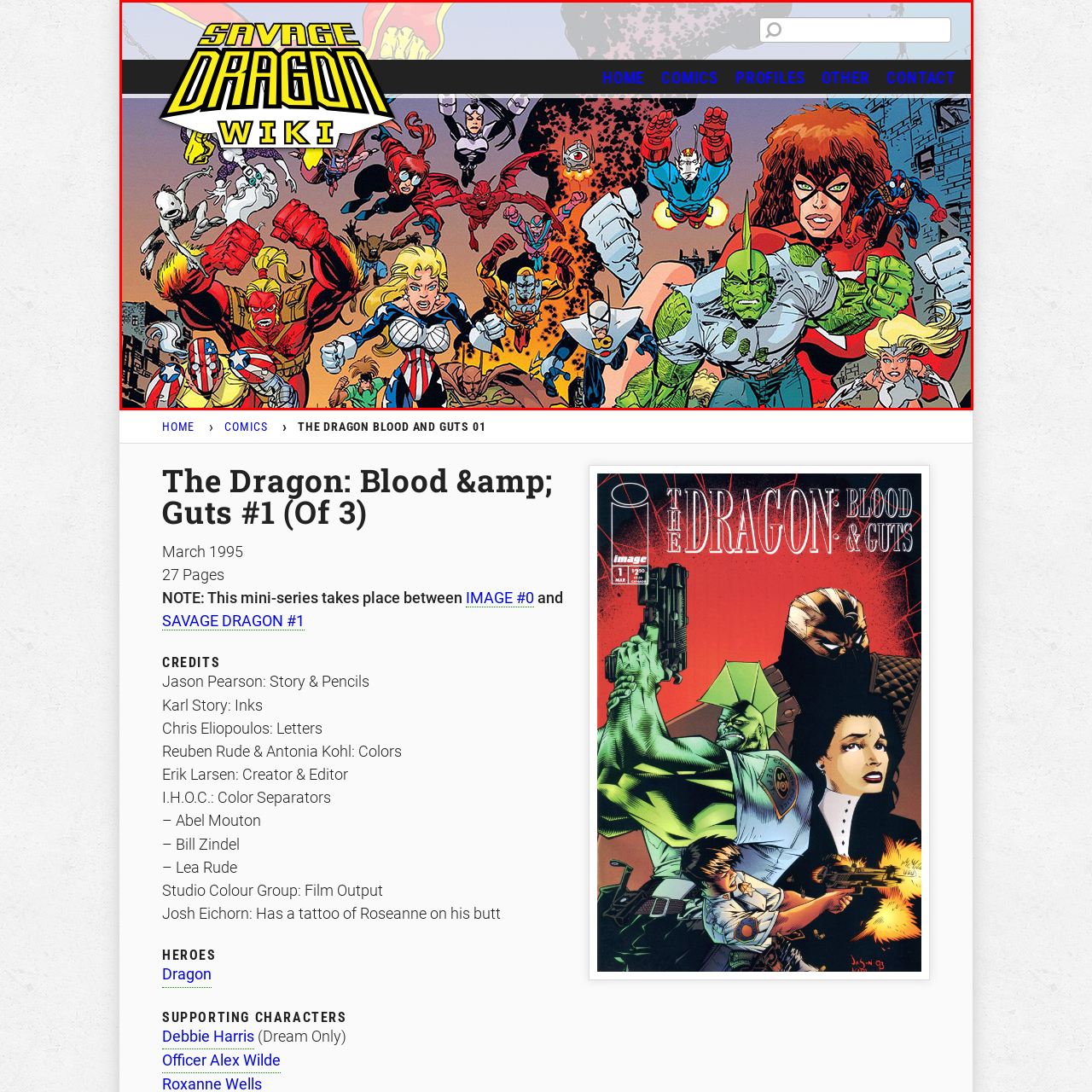What is the background of the action scene?
Focus on the section marked by the red bounding box and elaborate on the question as thoroughly as possible.

The caption describes the background of the action scene as an 'urban backdrop', which suggests that the scene is set in a city or metropolitan area. This is consistent with the comic book aesthetic mentioned in the caption.